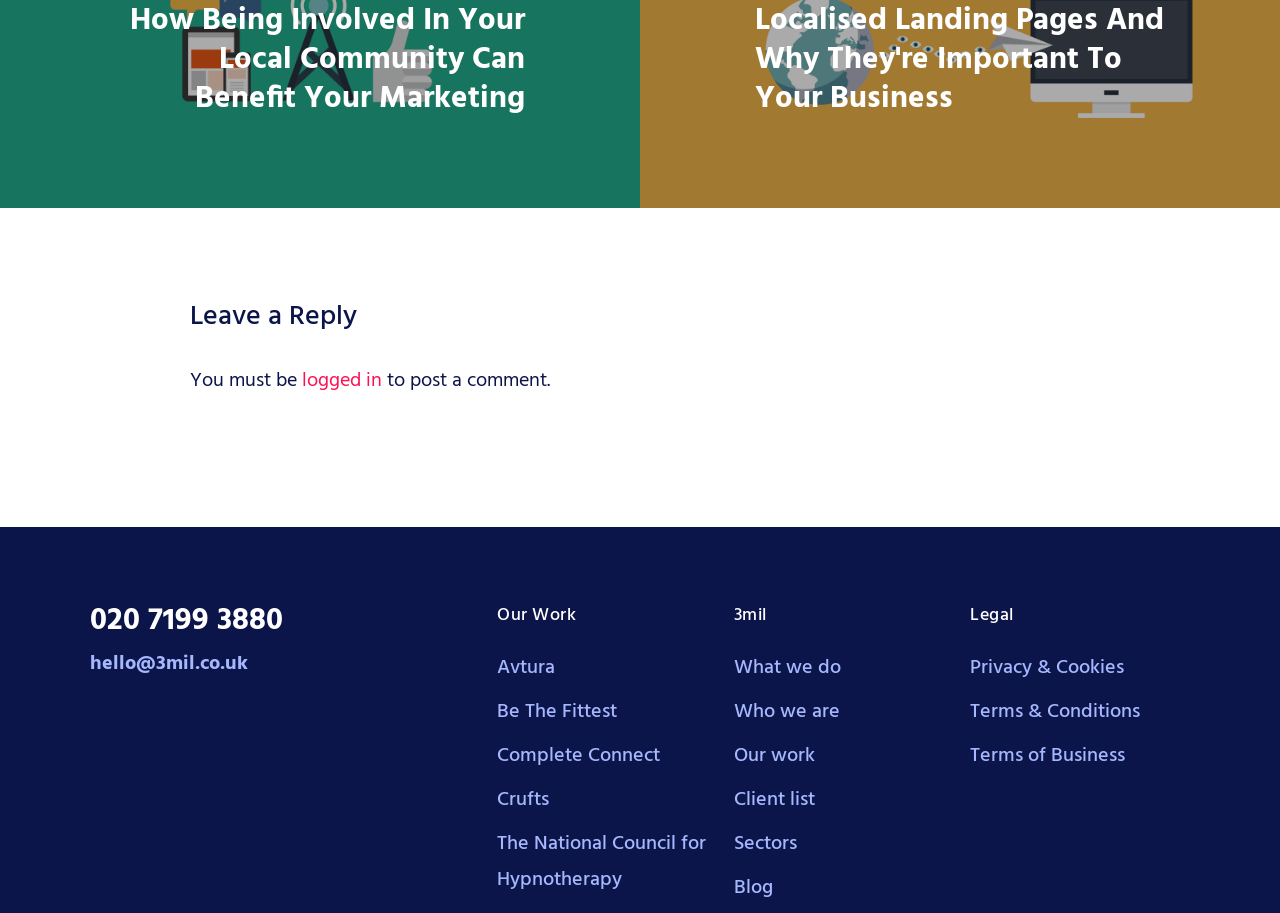Specify the bounding box coordinates of the region I need to click to perform the following instruction: "Contact via email". The coordinates must be four float numbers in the range of 0 to 1, i.e., [left, top, right, bottom].

[0.07, 0.71, 0.194, 0.745]